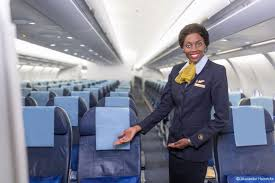Explain the image with as much detail as possible.

The image features a smiling flight attendant standing in the aisle of an Air Namibia airplane. She is dressed in a professional airline uniform, complete with a stylish scarf, and is gesturing towards the empty seats, showcasing the aircraft's spacious interior. The seating area, characterized by rows of blue seats with headrests, reflects the airline's commitment to passenger comfort. This welcoming atmosphere is indicative of Air Namibia's service ethos, ensuring a pleasant flying experience for travelers. The aircraft's interior is well-lit, emphasizing the modern design and the airline's effort to maintain an inviting and clean environment. This image could be tied to information on luggage policies, where the airline allows both carry-on and check-in luggage, catering to the needs of diverse passengers.